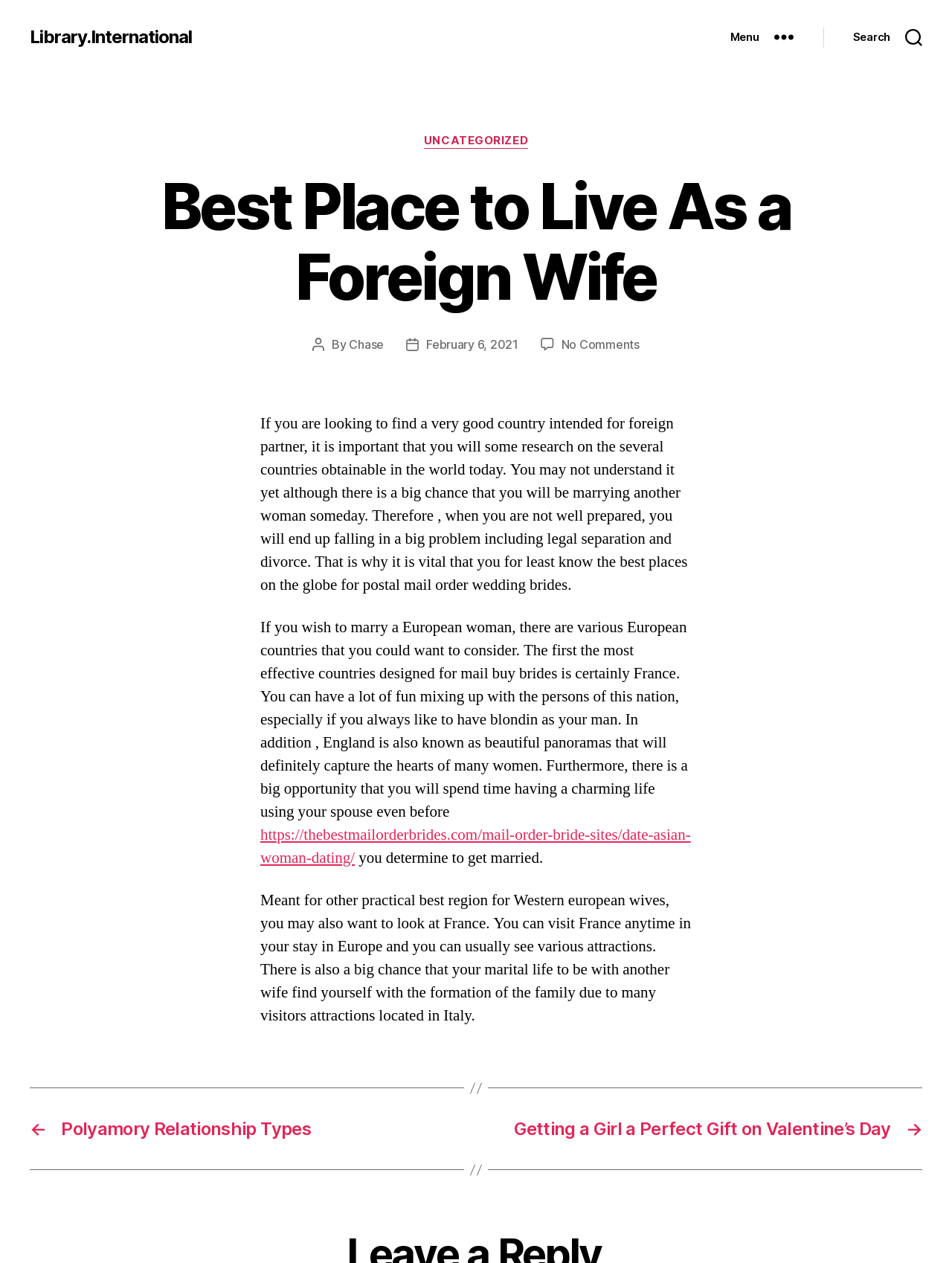Describe the webpage in detail, including text, images, and layout.

The webpage appears to be a blog post titled "Best Place to Live As a Foreign Wife" on the website Library.International. At the top left corner, there is a link to the website's homepage, and on the top right corner, there are two buttons: "Menu" and "Search". 

Below the top navigation bar, there is a header section that contains a category dropdown menu with the option "UNCATEGORIZED" selected. The title of the blog post "Best Place to Live As a Foreign Wife" is displayed prominently in the center of the header section. 

The author of the post, "Chase", is credited below the title, along with the post date "February 6, 2021". There is also a note indicating that there are "No Comments" on the post.

The main content of the blog post is divided into three paragraphs. The first paragraph discusses the importance of researching countries for foreign wives to avoid potential problems. The second paragraph suggests France and England as good countries to consider for mail-order brides, highlighting their beautiful landscapes and charming lifestyles. The third paragraph continues to discuss France as a good option, mentioning its many attractions and the potential for a happy family life.

There is a link to an external website "https://thebestmailorderbrides.com/mail-order-bride-sites/date-asian-woman-dating/" in the middle of the second paragraph. 

At the bottom of the page, there is a navigation section labeled "Post" that contains links to other blog posts, including "Polyamory Relationship Types" and "Getting a Girl a Perfect Gift on Valentine’s Day".